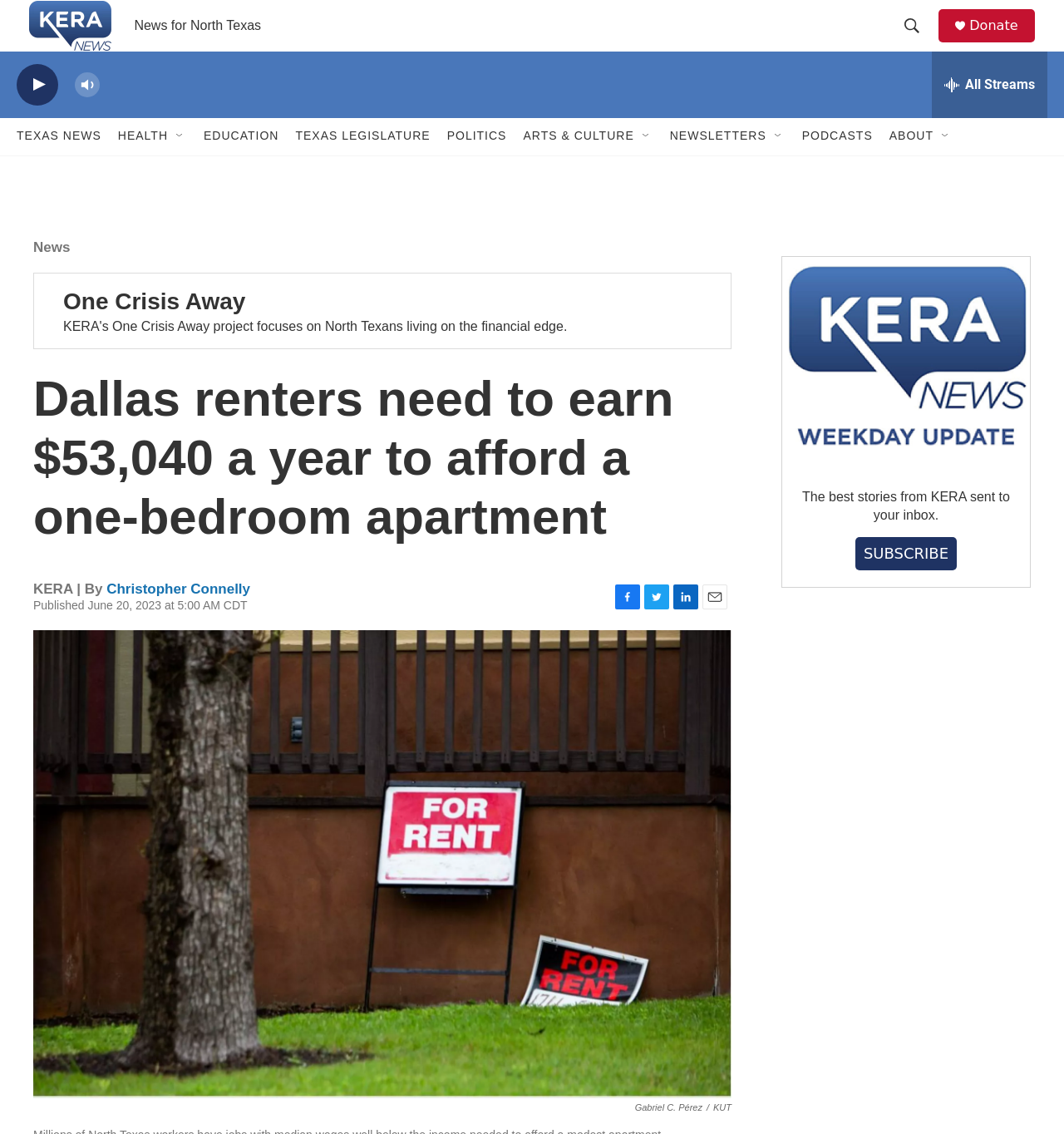Given the description of a UI element: "TEXAS NEWS", identify the bounding box coordinates of the matching element in the webpage screenshot.

[0.016, 0.137, 0.095, 0.168]